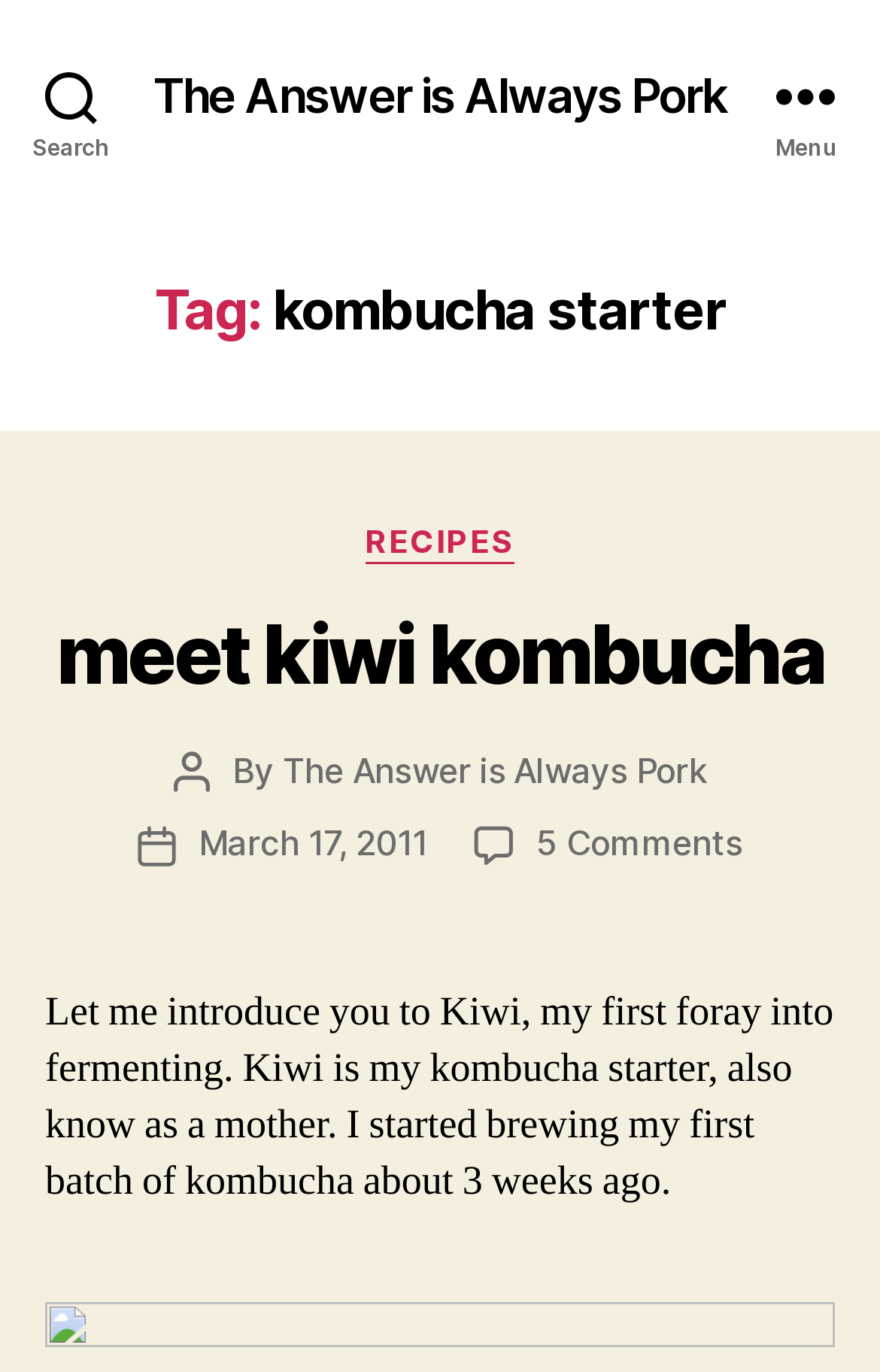Analyze the image and deliver a detailed answer to the question: How many comments are there on the post?

I located the link '5 Comments on meet kiwi kombucha', which indicates the number of comments on the post.